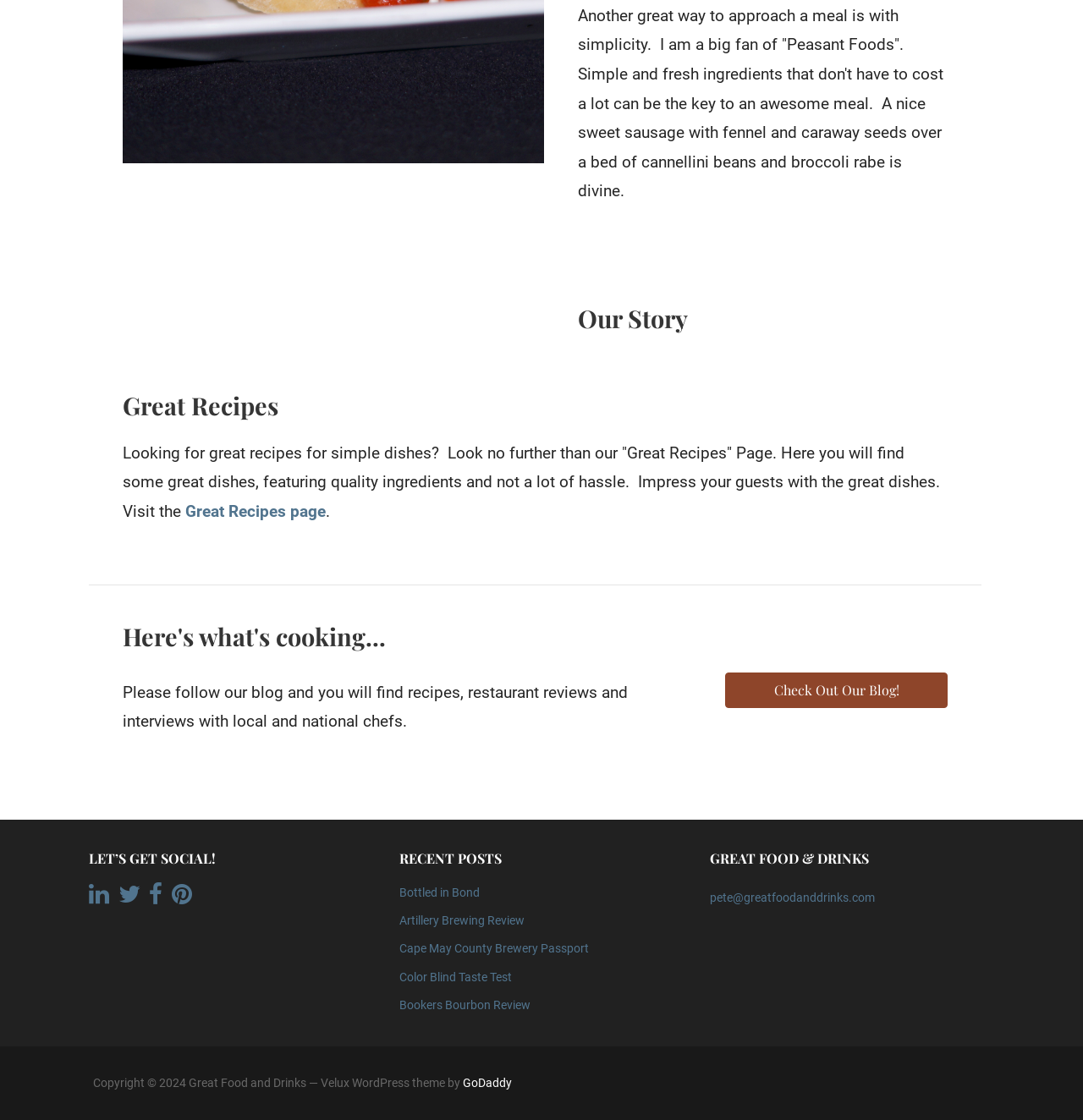Pinpoint the bounding box coordinates of the element you need to click to execute the following instruction: "Follow us on social media". The bounding box should be represented by four float numbers between 0 and 1, in the format [left, top, right, bottom].

[0.082, 0.796, 0.101, 0.808]